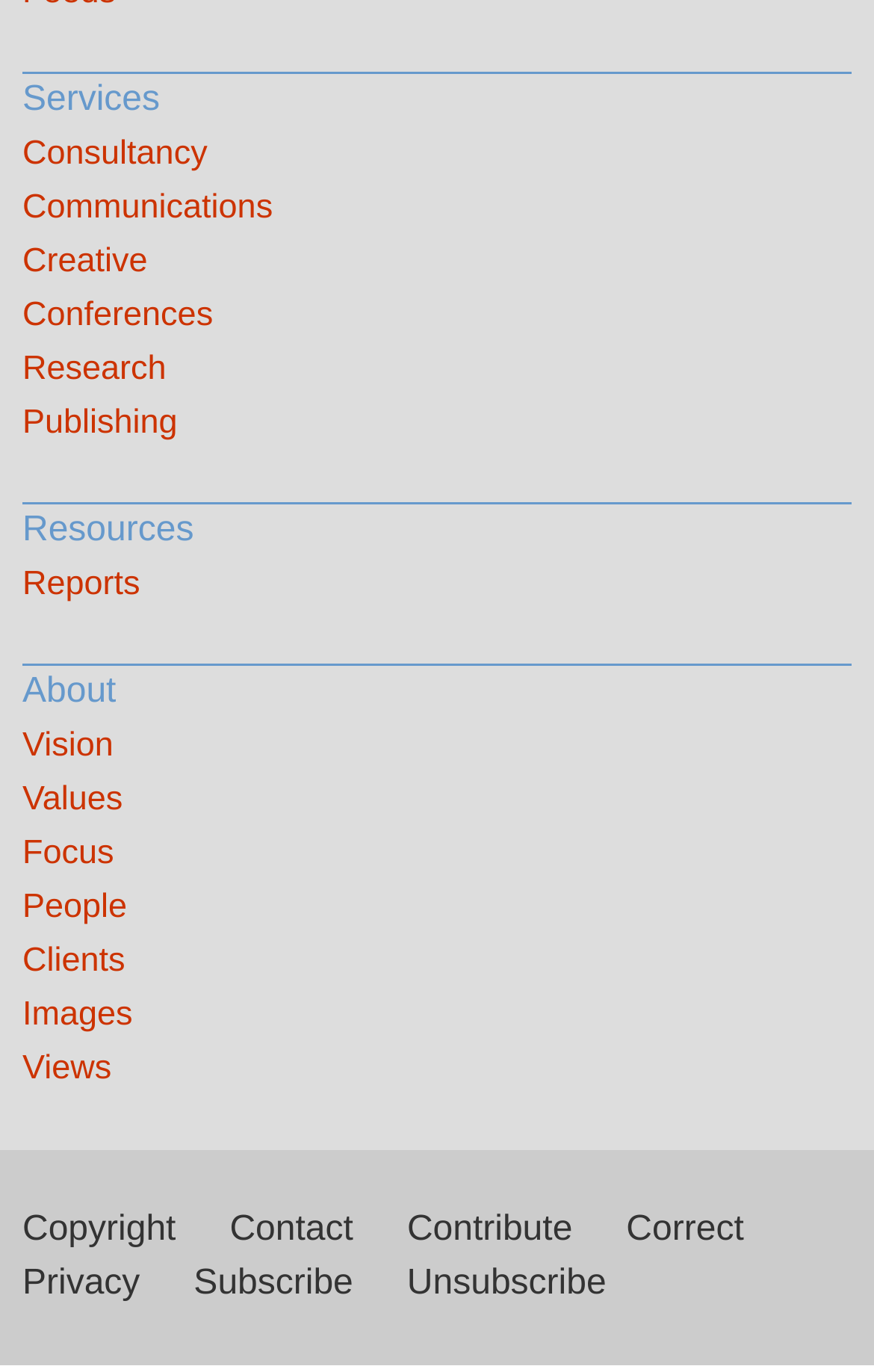Please determine the bounding box coordinates of the element to click in order to execute the following instruction: "Access reports". The coordinates should be four float numbers between 0 and 1, specified as [left, top, right, bottom].

[0.026, 0.407, 0.974, 0.446]